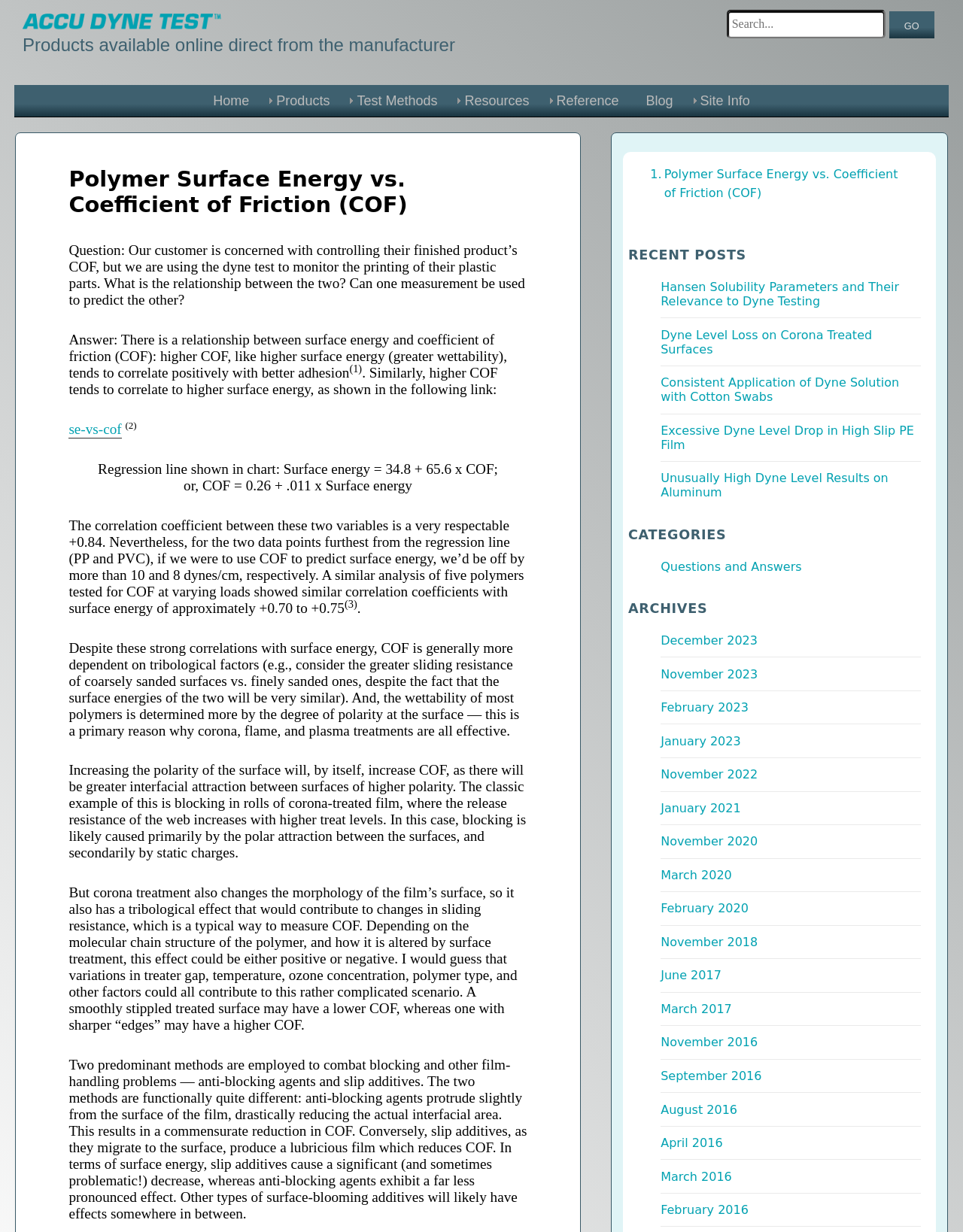Specify the bounding box coordinates of the region I need to click to perform the following instruction: "Search for a keyword". The coordinates must be four float numbers in the range of 0 to 1, i.e., [left, top, right, bottom].

[0.754, 0.008, 0.919, 0.031]